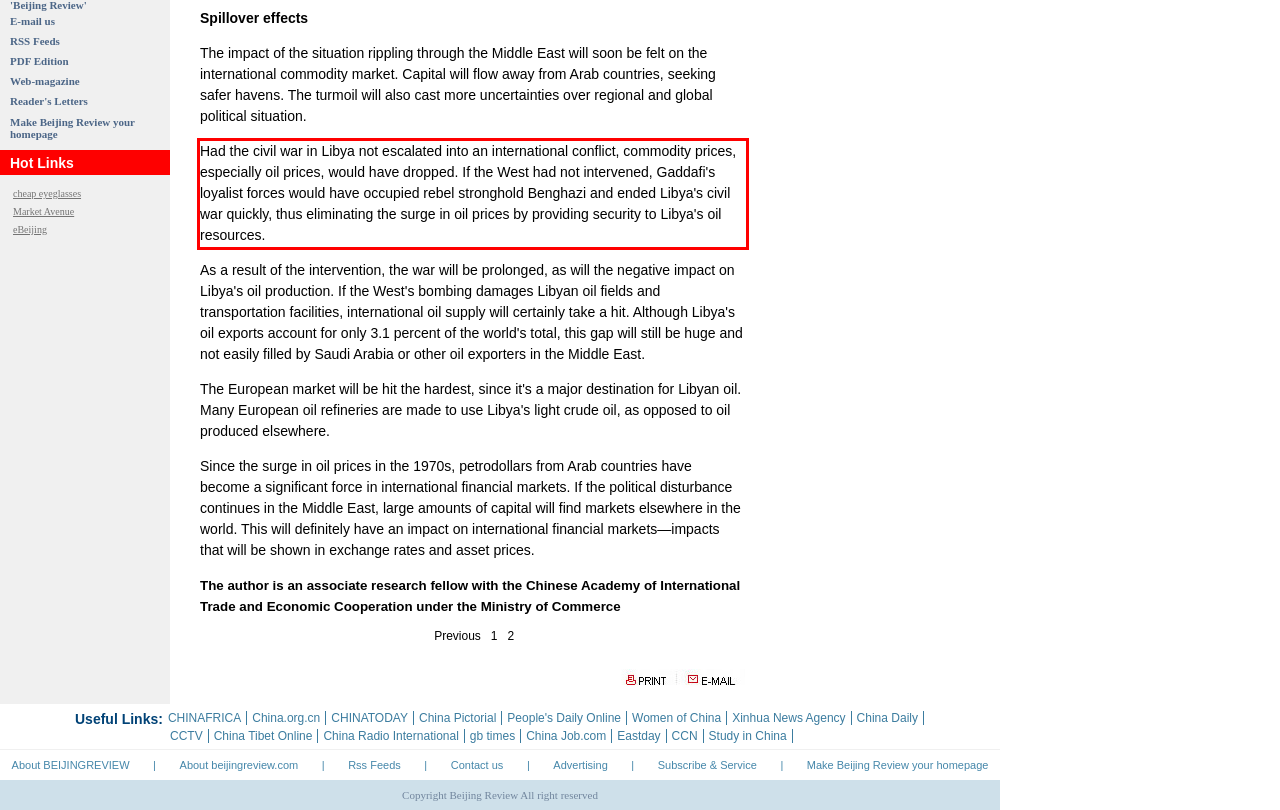Examine the webpage screenshot, find the red bounding box, and extract the text content within this marked area.

Had the civil war in Libya not escalated into an international conflict, commodity prices, especially oil prices, would have dropped. If the West had not intervened, Gaddafi's loyalist forces would have occupied rebel stronghold Benghazi and ended Libya's civil war quickly, thus eliminating the surge in oil prices by providing security to Libya's oil resources.